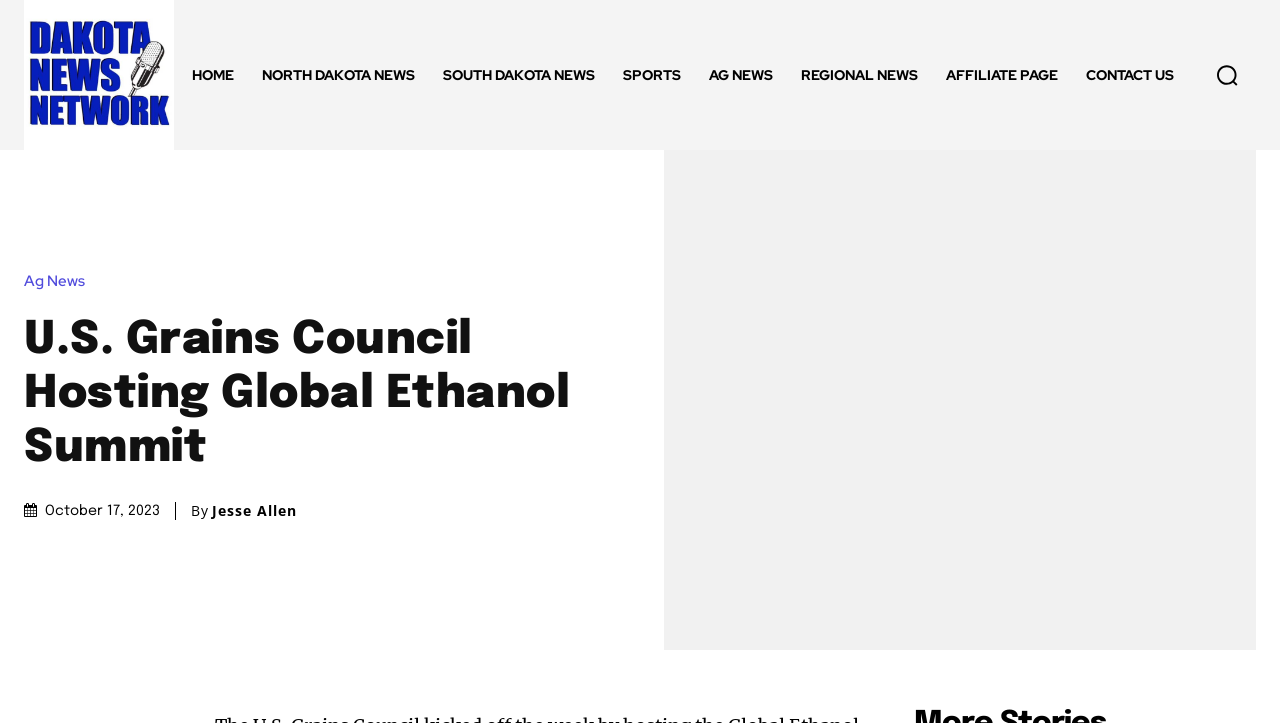Return the bounding box coordinates of the UI element that corresponds to this description: "South Dakota News". The coordinates must be given as four float numbers in the range of 0 and 1, [left, top, right, bottom].

[0.335, 0.048, 0.476, 0.159]